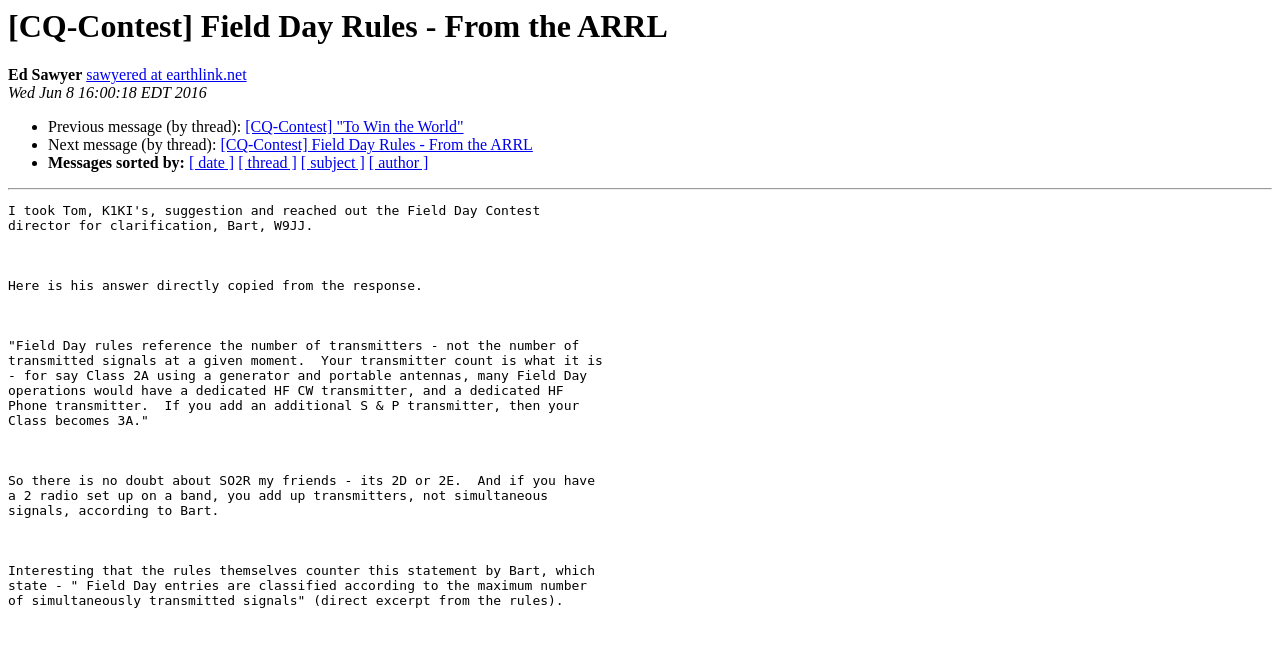Find the UI element described as: "[ date ]" and predict its bounding box coordinates. Ensure the coordinates are four float numbers between 0 and 1, [left, top, right, bottom].

[0.148, 0.237, 0.183, 0.263]